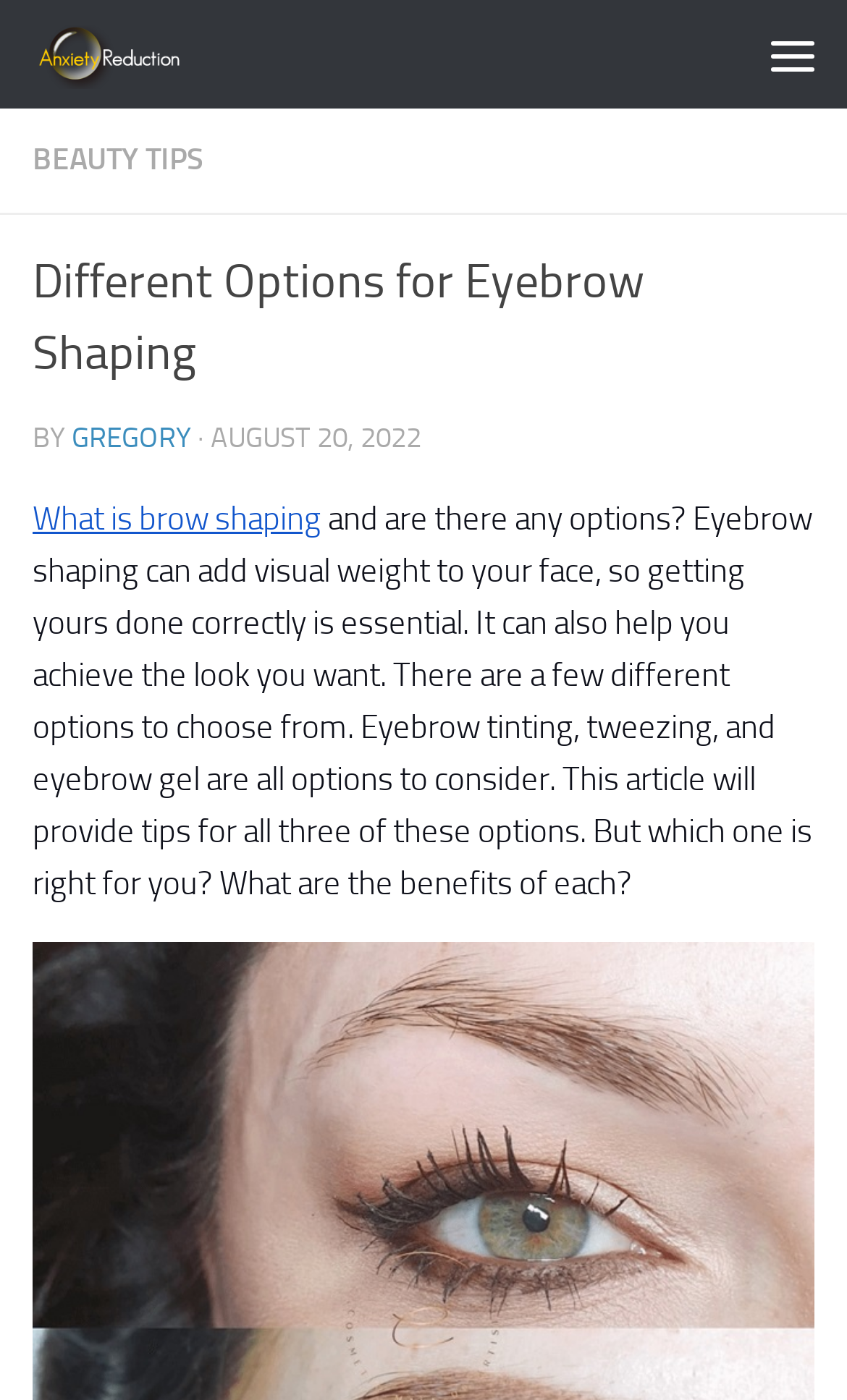What is the main topic of this article?
Look at the screenshot and respond with one word or a short phrase.

Eyebrow shaping